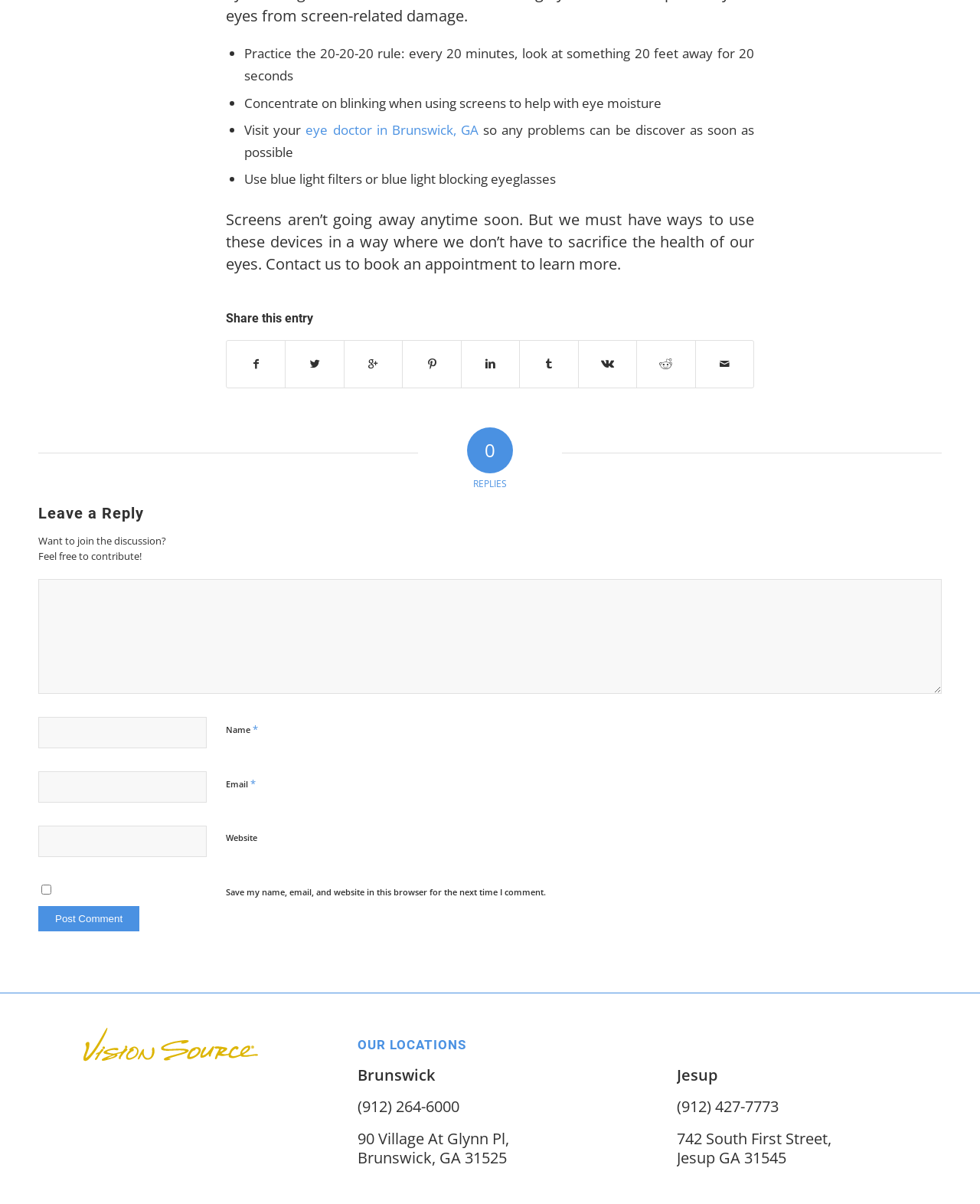Please locate the clickable area by providing the bounding box coordinates to follow this instruction: "Fill in the 'Name' textbox".

[0.039, 0.595, 0.211, 0.621]